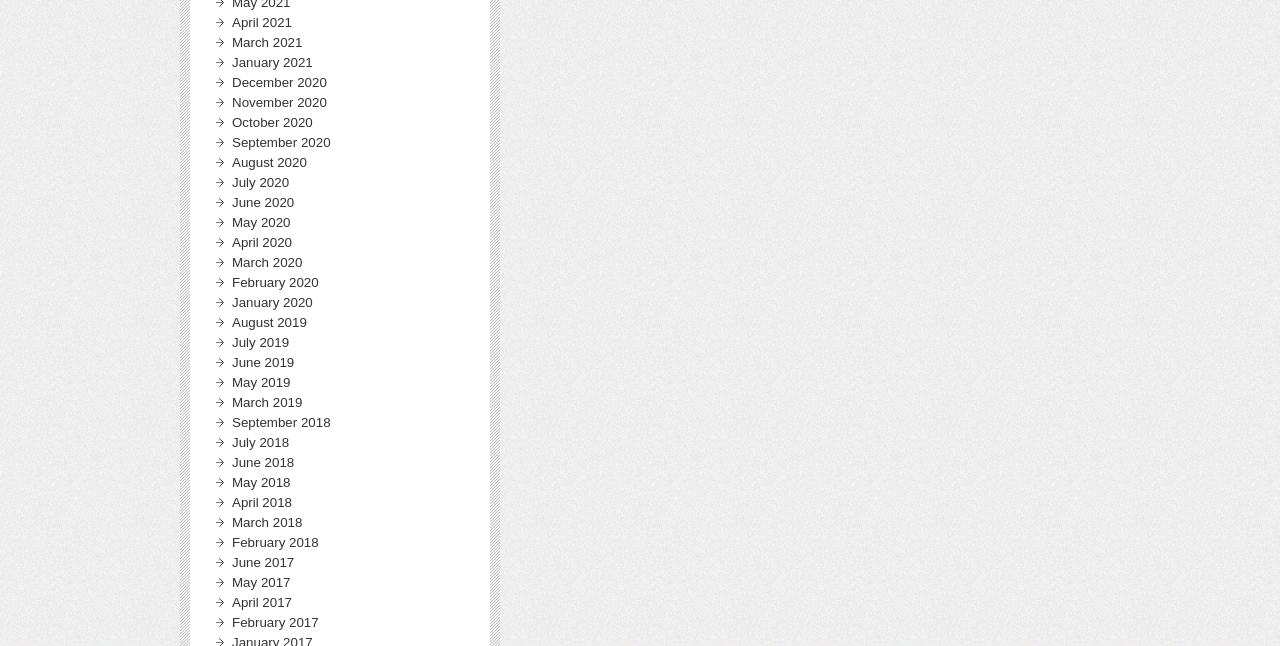Indicate the bounding box coordinates of the clickable region to achieve the following instruction: "View June 2018."

[0.181, 0.704, 0.23, 0.728]